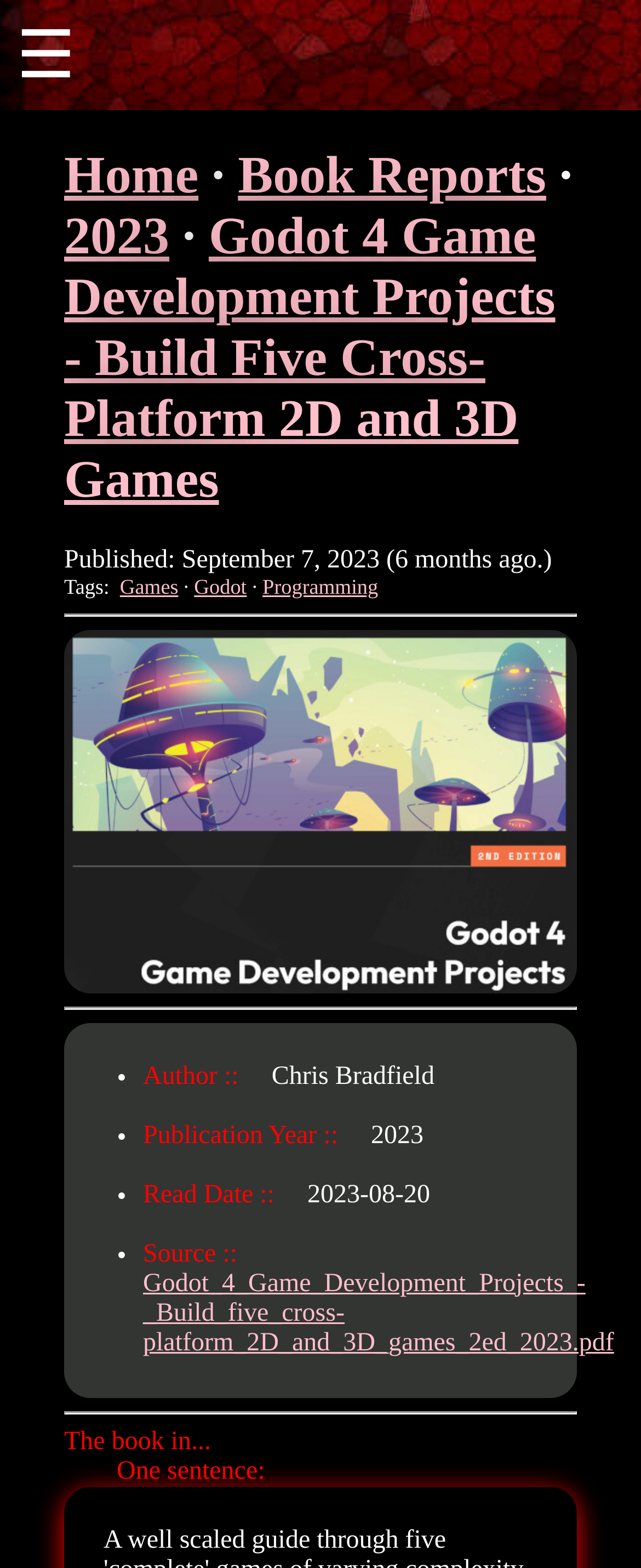Kindly determine the bounding box coordinates for the clickable area to achieve the given instruction: "Download the book in PDF format".

[0.223, 0.809, 0.958, 0.865]